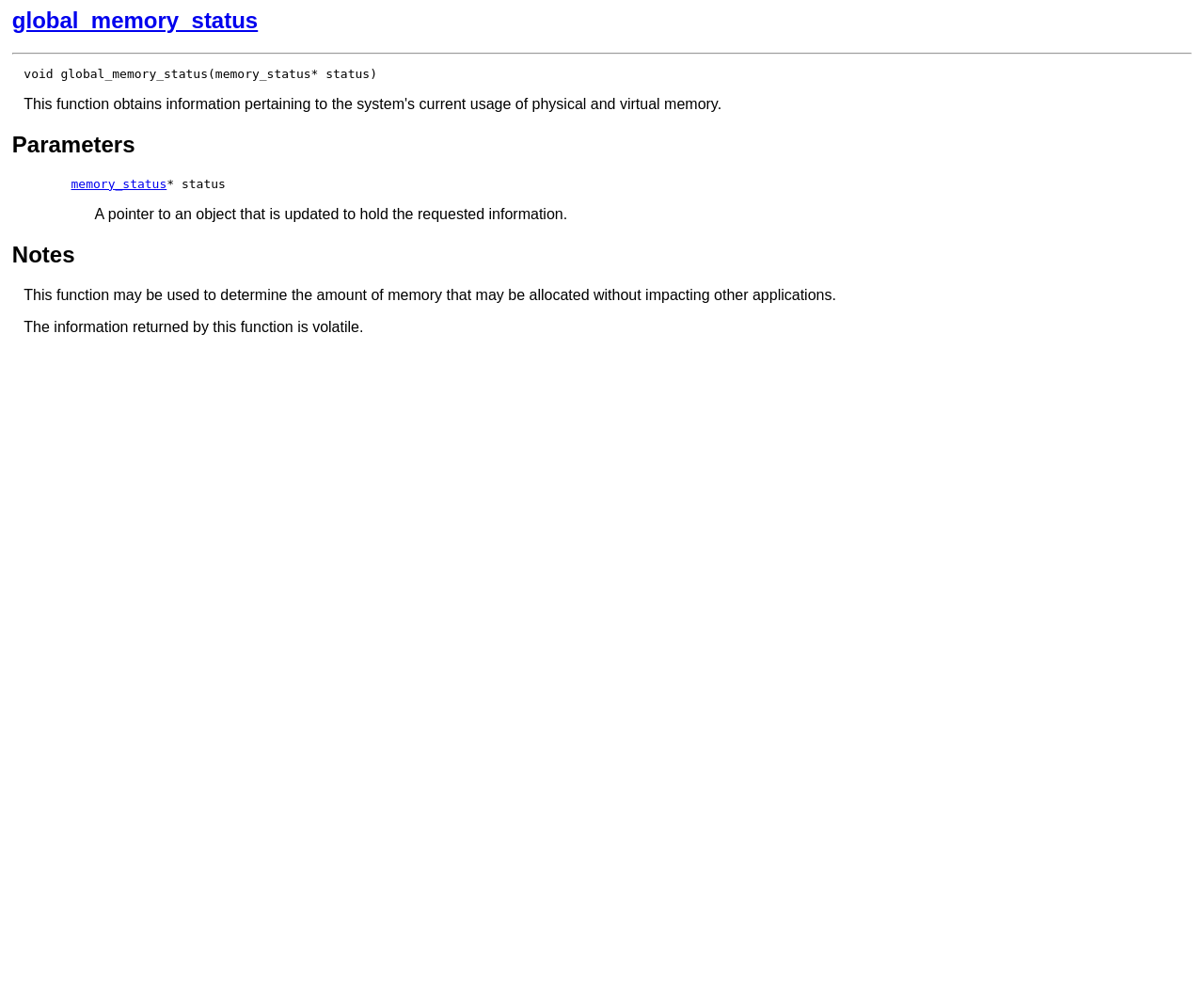Provide a short answer to the following question with just one word or phrase: What can be determined using this function?

Amount of allocatable memory